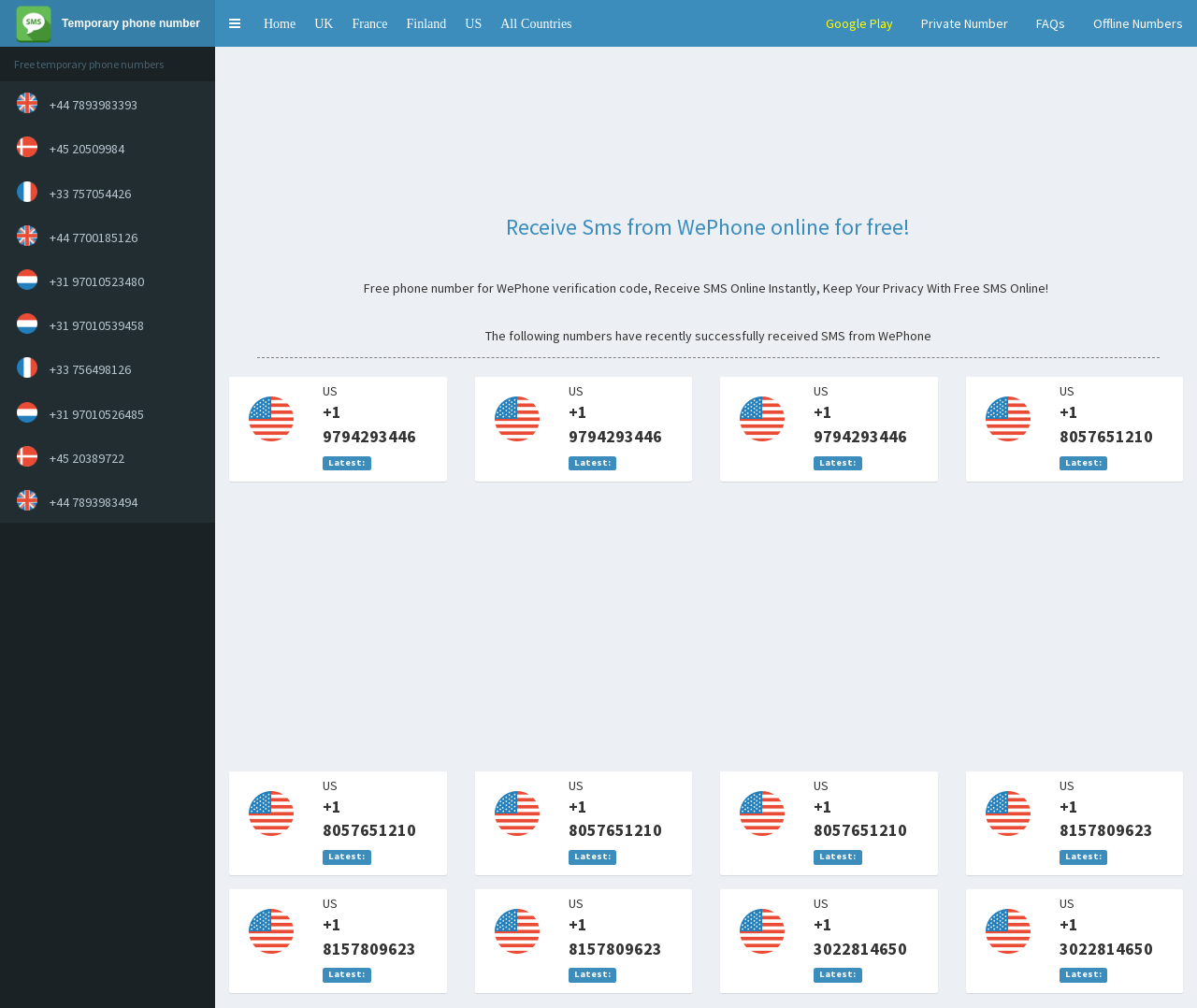Answer the following in one word or a short phrase: 
How many temporary phone numbers are listed?

15